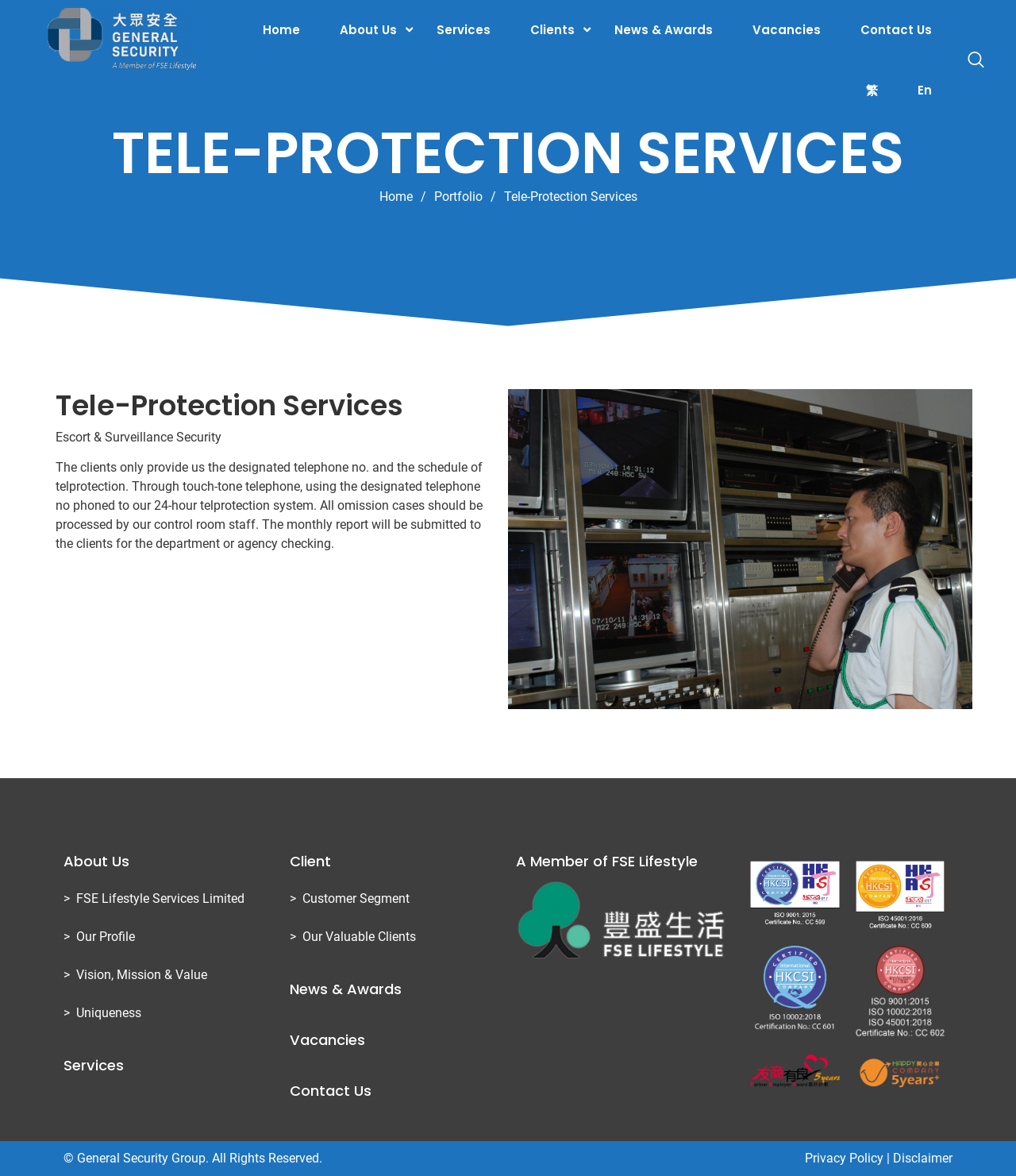Specify the bounding box coordinates of the element's region that should be clicked to achieve the following instruction: "Click the 'Contact Us' link". The bounding box coordinates consist of four float numbers between 0 and 1, in the format [left, top, right, bottom].

[0.843, 0.014, 0.921, 0.038]